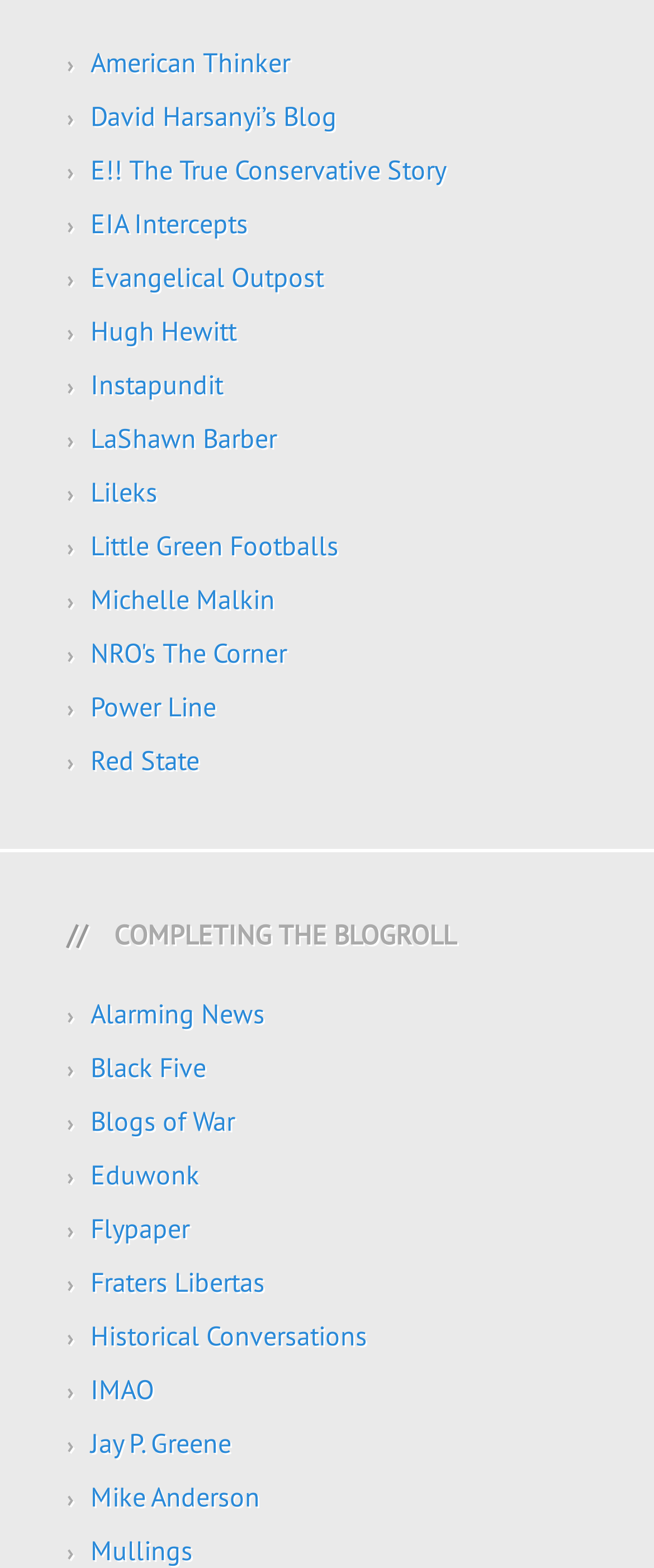Please mark the clickable region by giving the bounding box coordinates needed to complete this instruction: "check out the blog IMAO".

[0.138, 0.875, 0.236, 0.897]